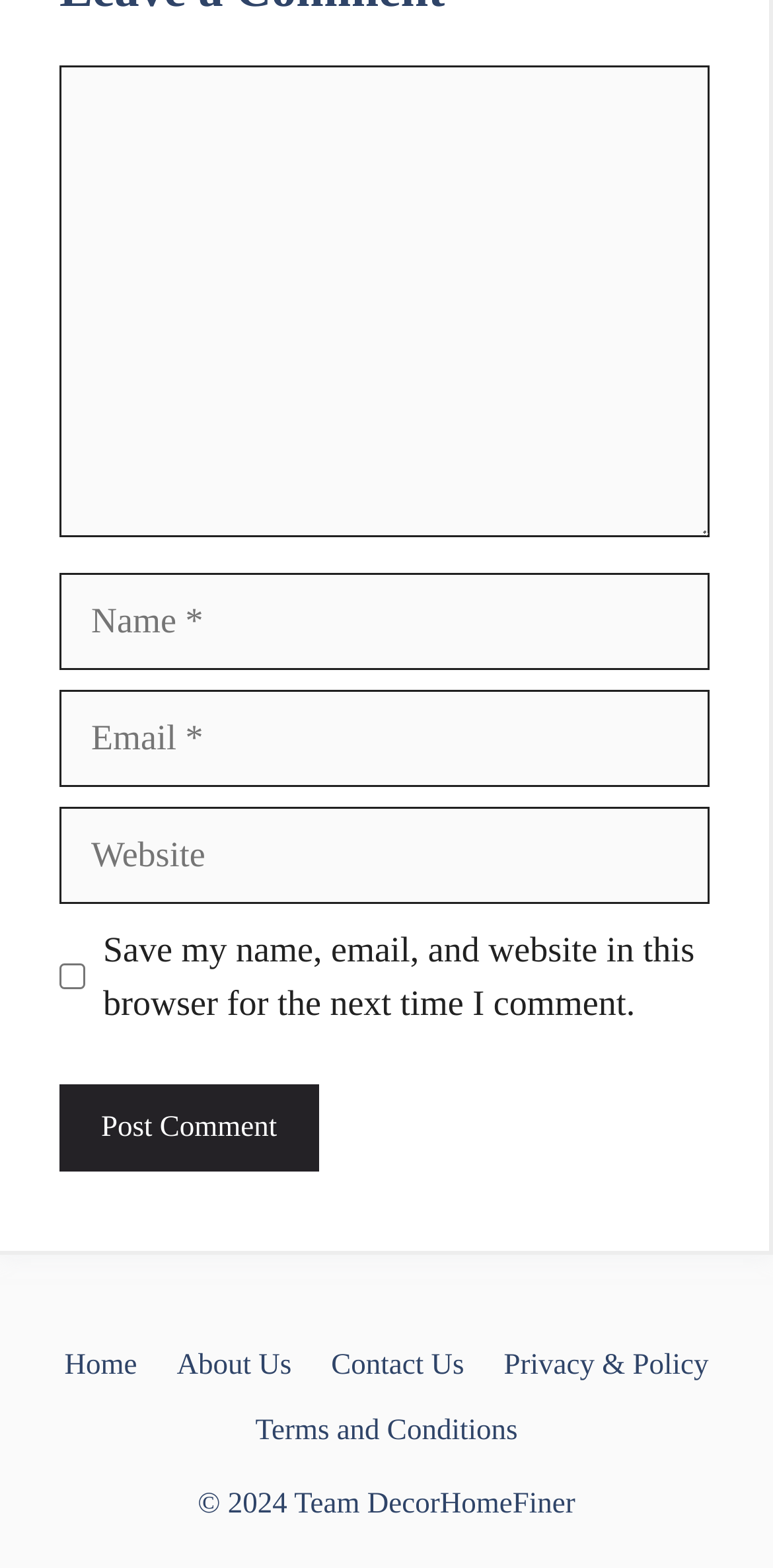Locate the bounding box coordinates of the element that should be clicked to execute the following instruction: "Visit the Home page".

[0.083, 0.861, 0.177, 0.882]